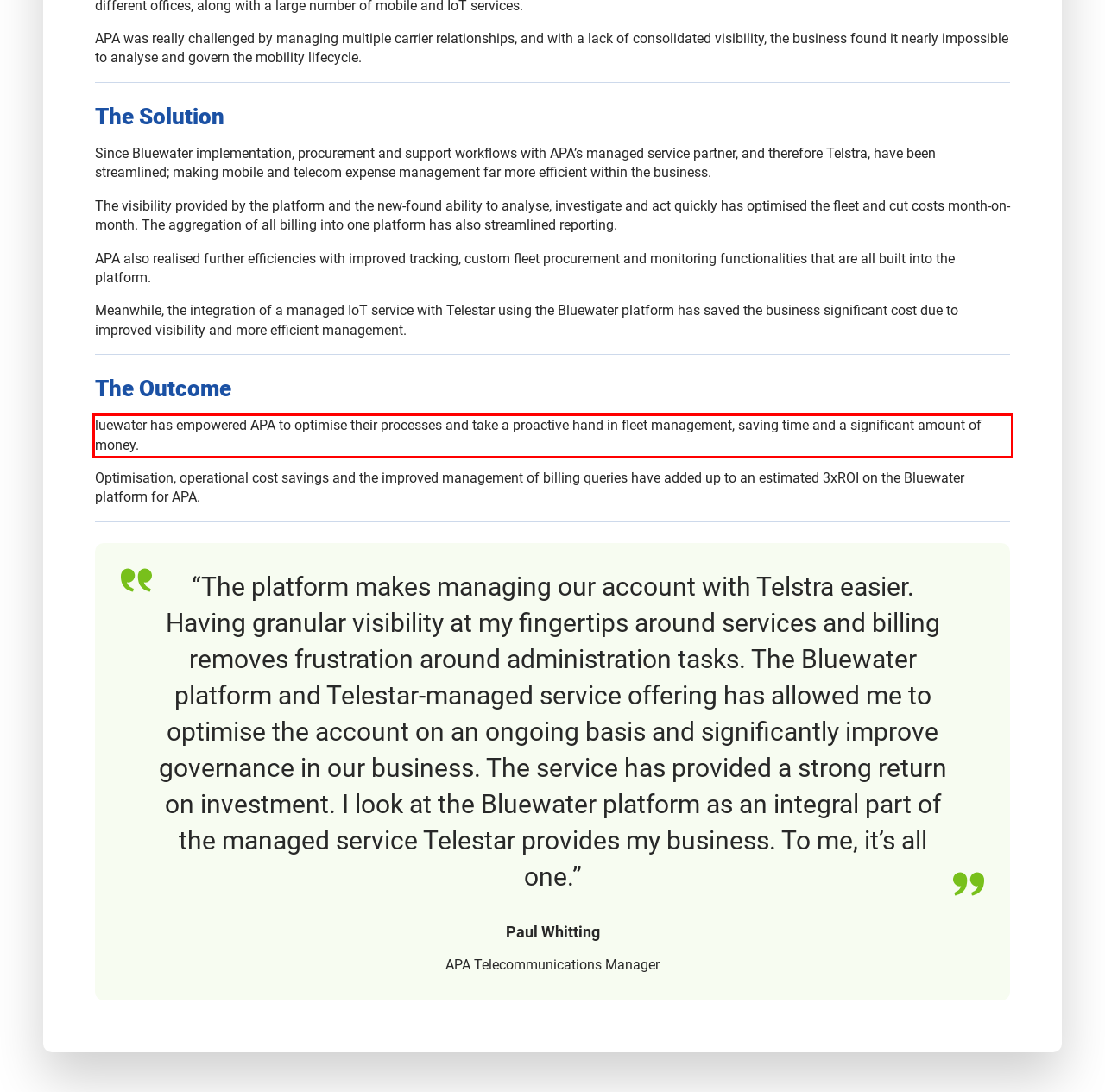Identify the text inside the red bounding box on the provided webpage screenshot by performing OCR.

luewater has empowered APA to optimise their processes and take a proactive hand in fleet management, saving time and a significant amount of money.